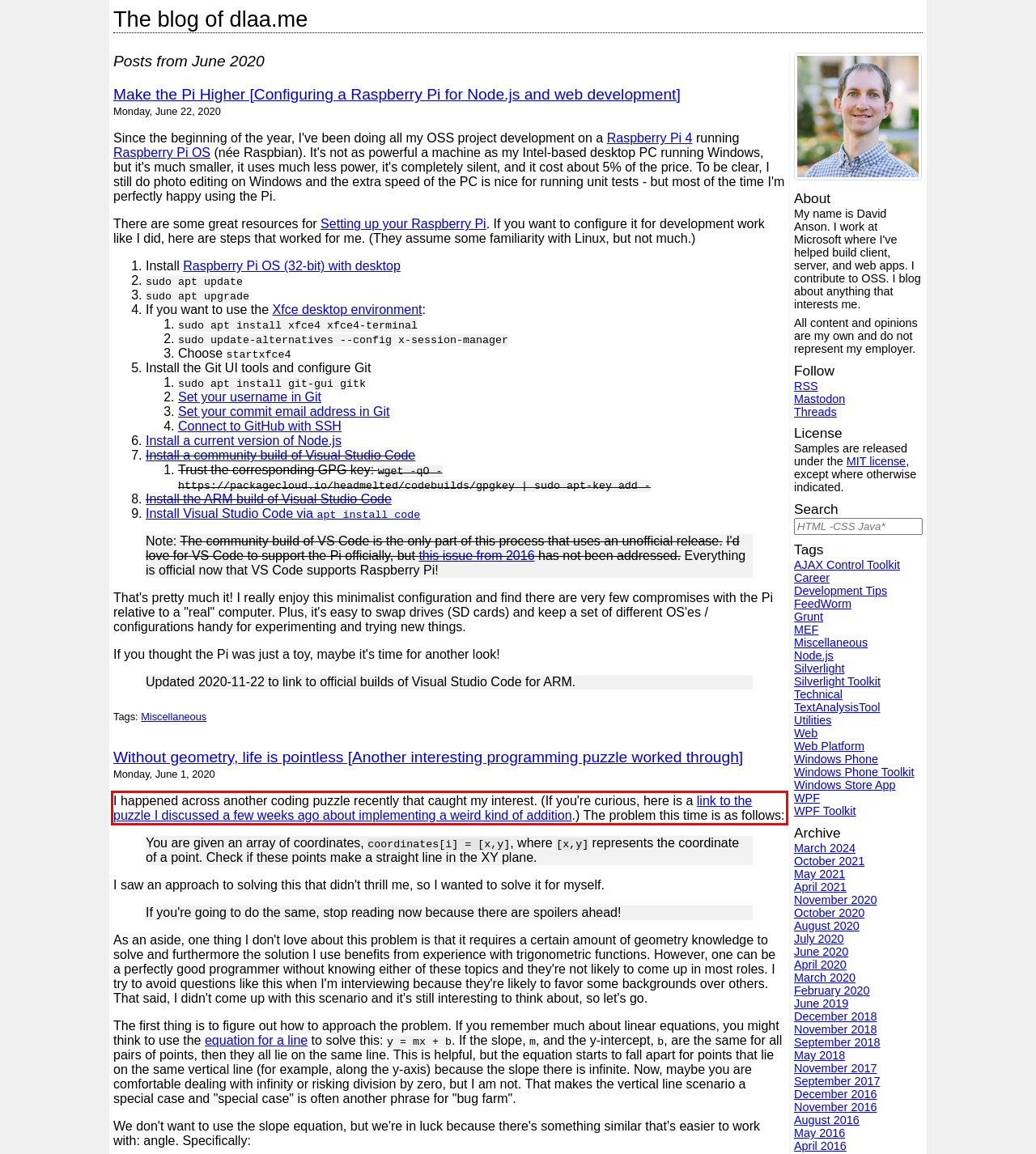There is a UI element on the webpage screenshot marked by a red bounding box. Extract and generate the text content from within this red box.

I happened across another coding puzzle recently that caught my interest. (If you're curious, here is a link to the puzzle I discussed a few weeks ago about implementing a weird kind of addition.) The problem this time is as follows: